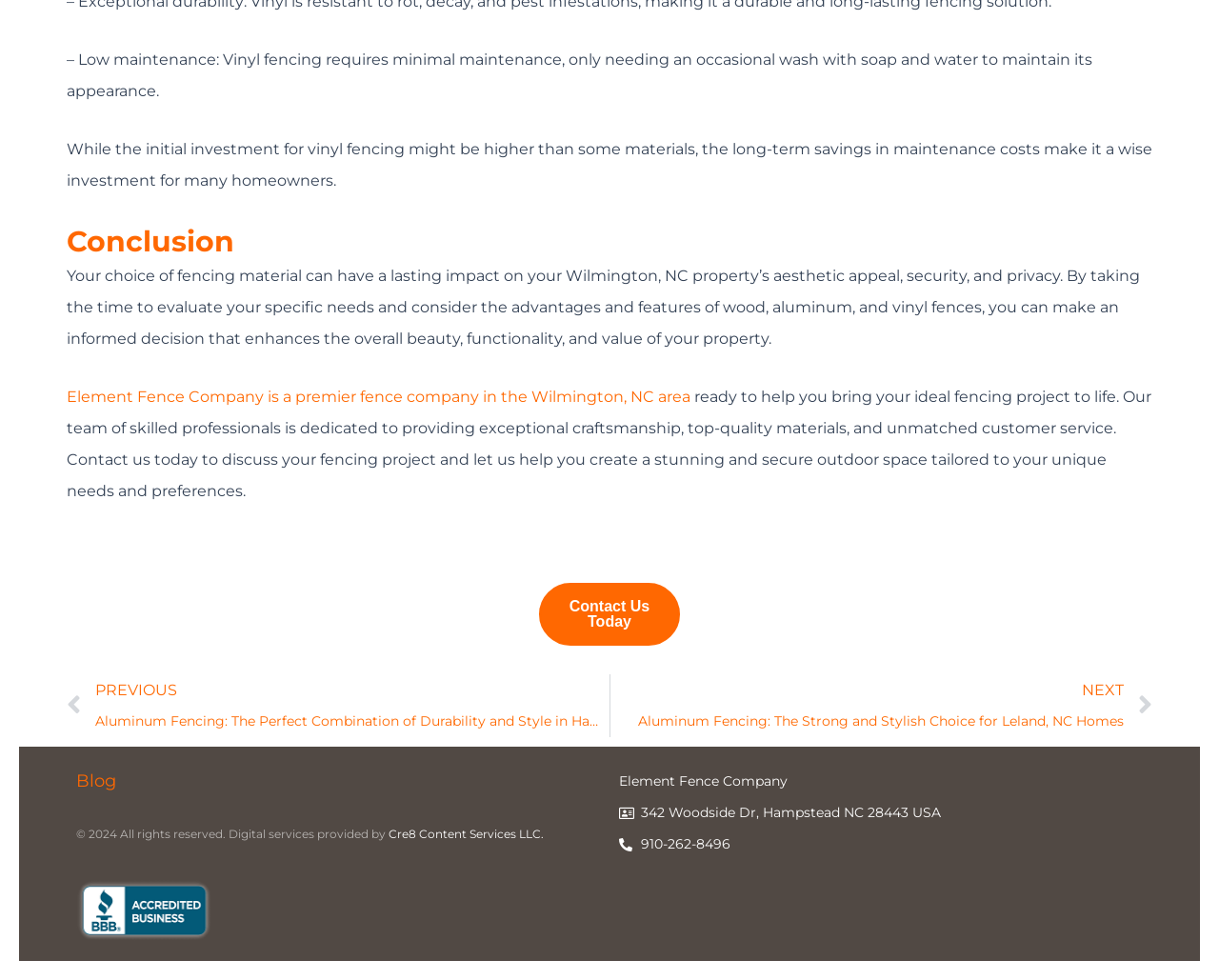What is the phone number of Element Fence Company?
Refer to the image and give a detailed response to the question.

The phone number is found in the footer section of the webpage, with bounding box coordinates [0.508, 0.845, 0.938, 0.878]. It is a link element containing the company's phone number.